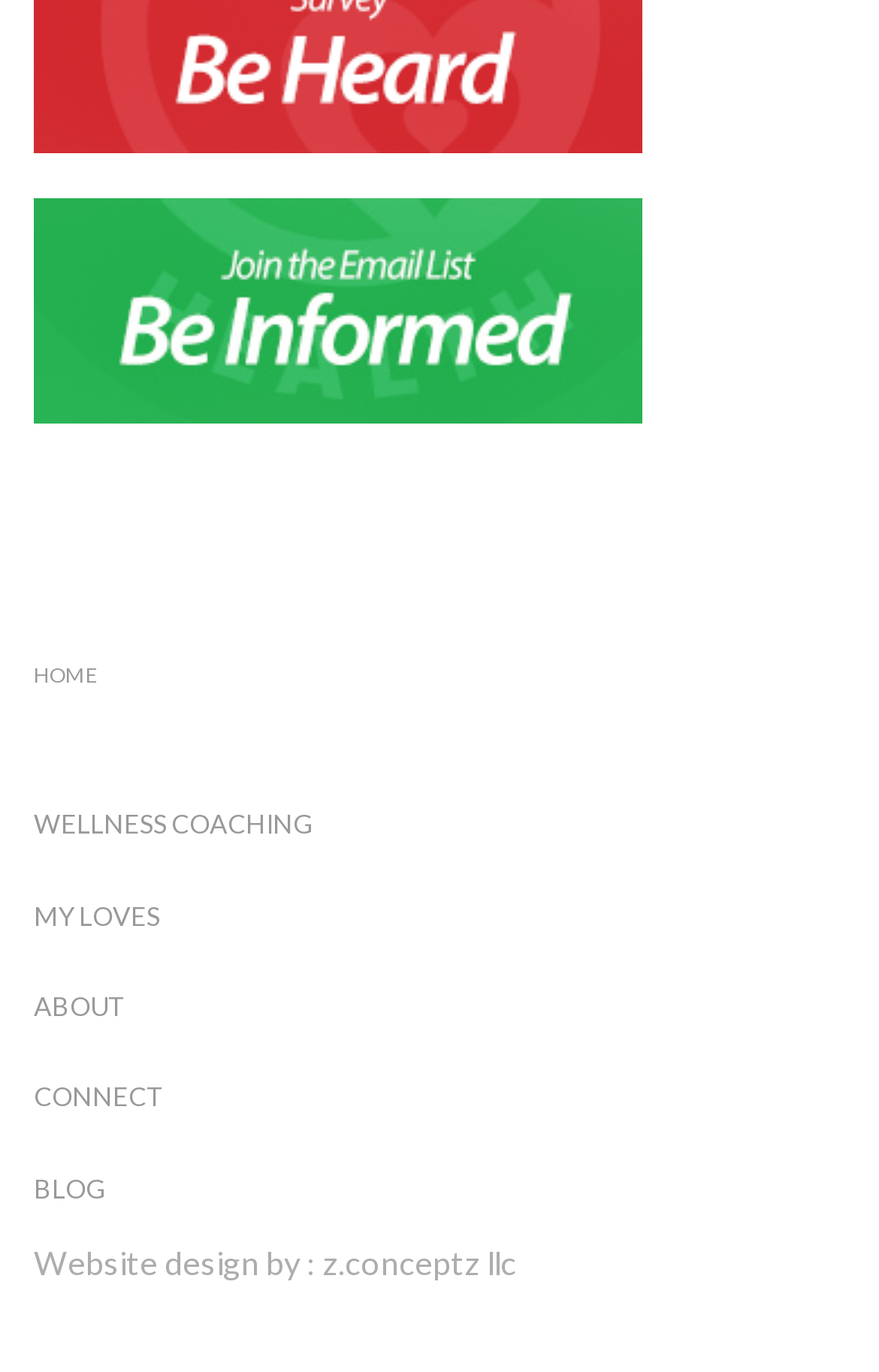Please reply with a single word or brief phrase to the question: 
What is the last link in the navigation menu?

BLOG